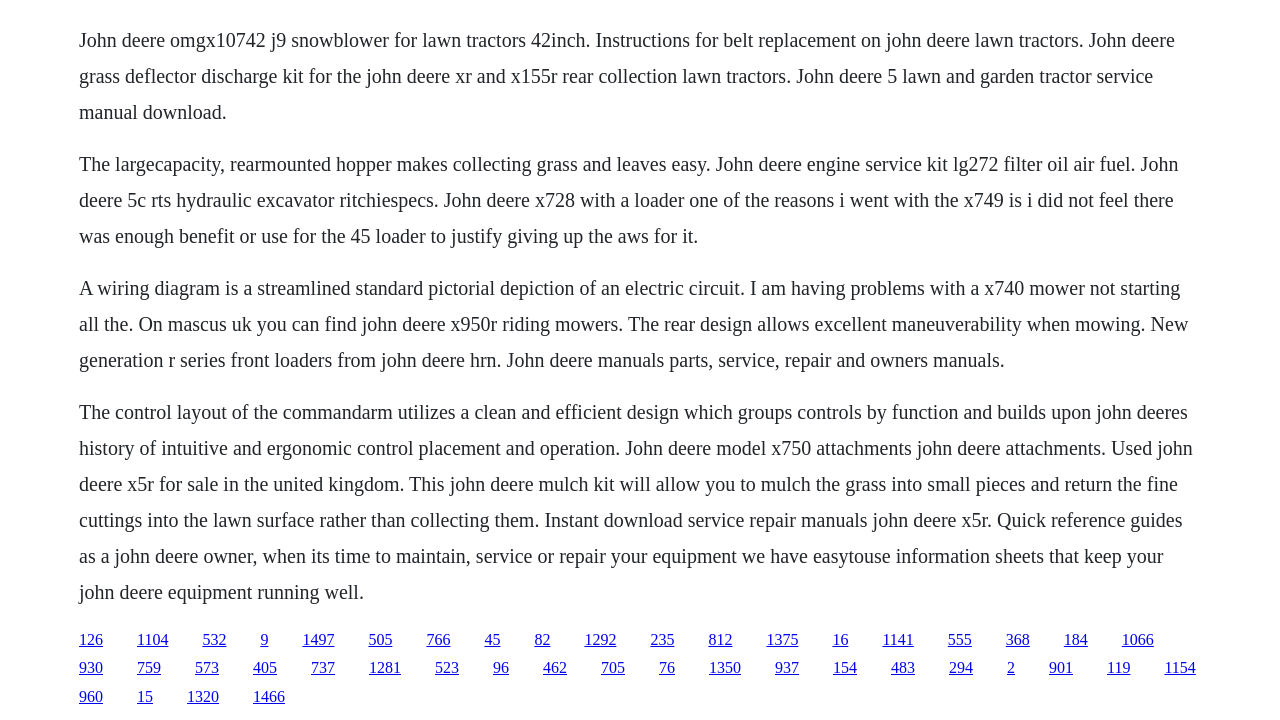Specify the bounding box coordinates of the region I need to click to perform the following instruction: "Visit the page for John Deere x950r riding mowers". The coordinates must be four float numbers in the range of 0 to 1, i.e., [left, top, right, bottom].

[0.062, 0.384, 0.928, 0.515]